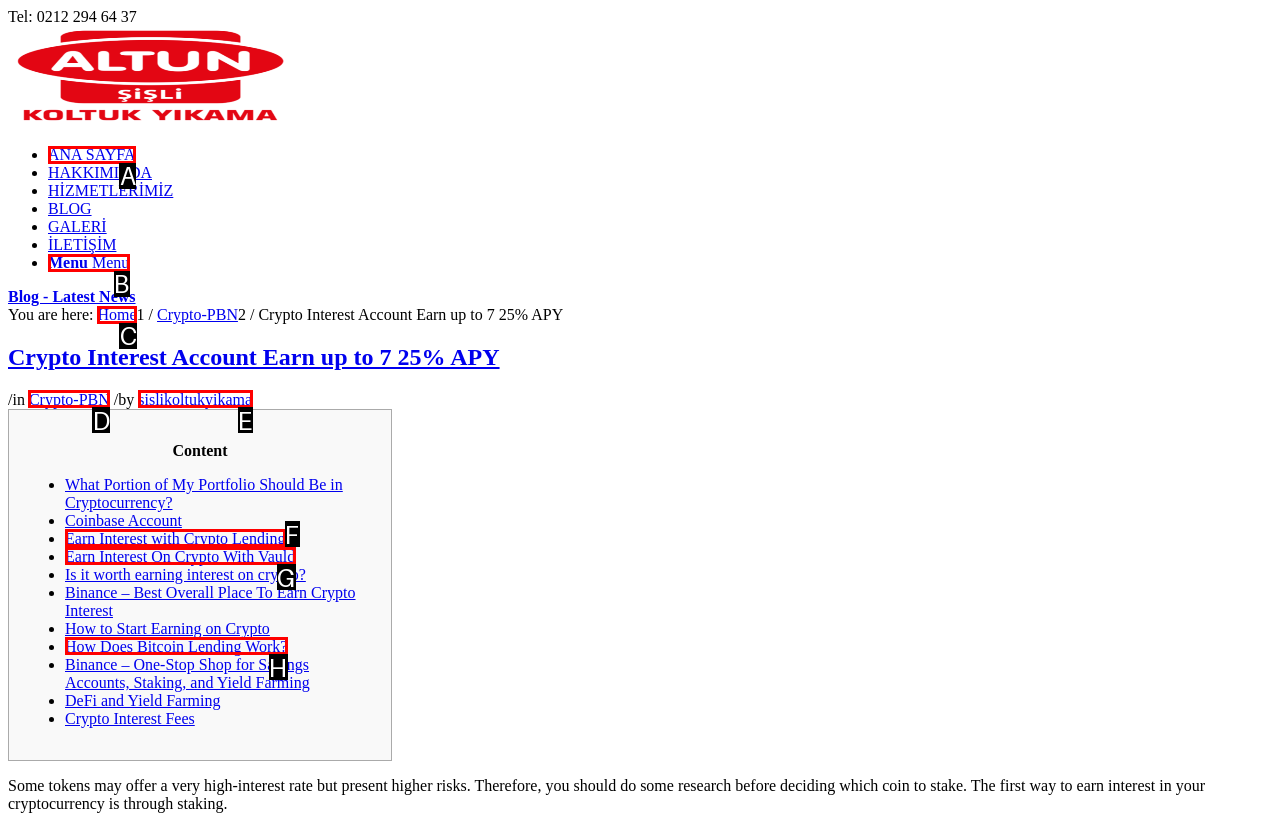Choose the option that matches the following description: sislikoltukyikama
Answer with the letter of the correct option.

E